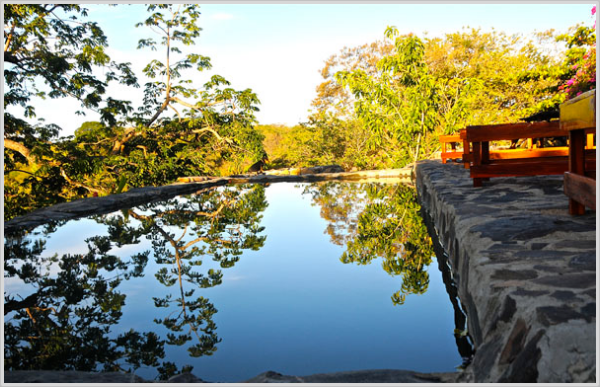What is reflected in the pool's still water?
Please respond to the question thoroughly and include all relevant details.

The caption states that the pool's still water beautifully reflects the surrounding lush greenery and vibrant foliage, indicating that the pool is calm and peaceful, and its surface is mirroring the natural environment around it.